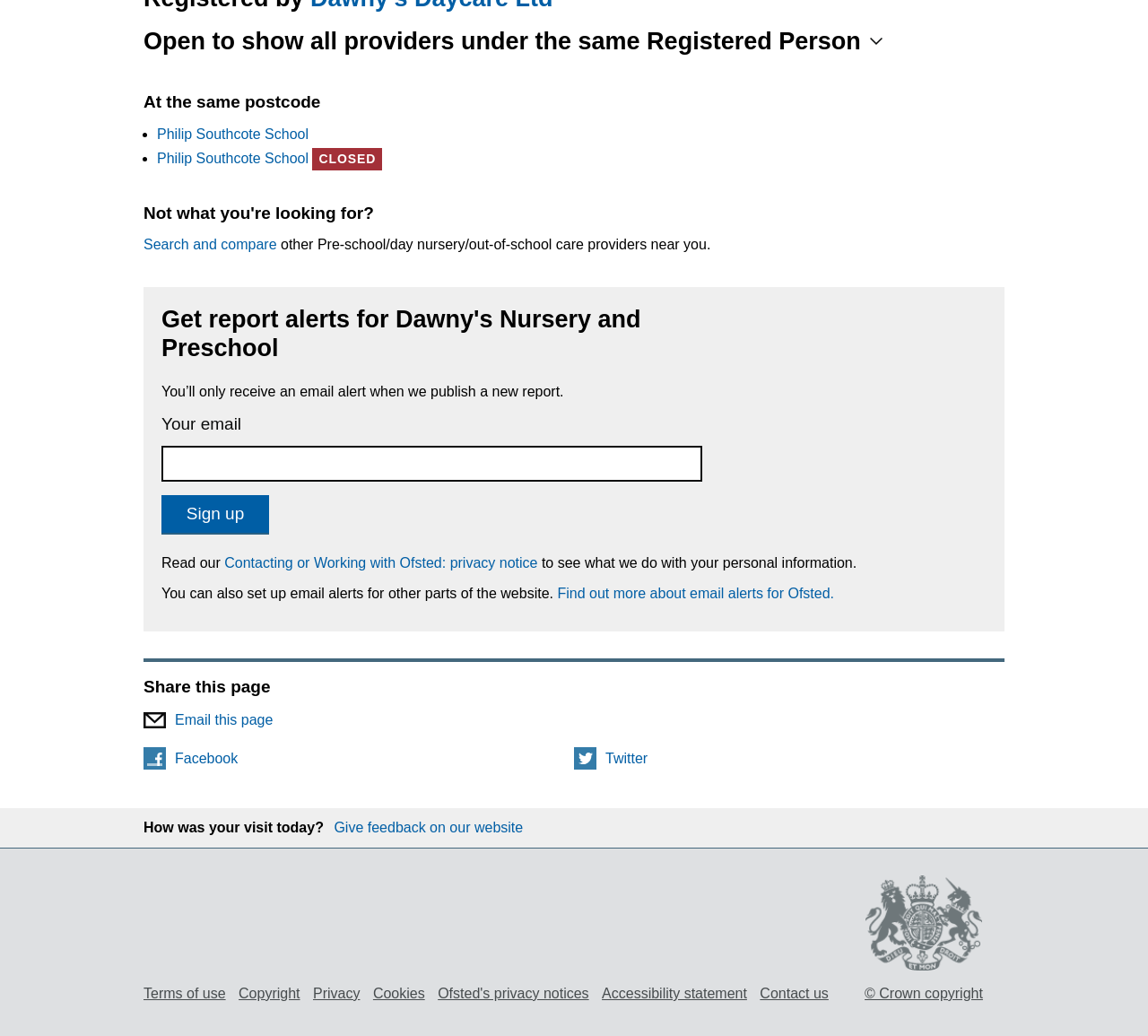Please predict the bounding box coordinates of the element's region where a click is necessary to complete the following instruction: "Check the 'Home' page". The coordinates should be represented by four float numbers between 0 and 1, i.e., [left, top, right, bottom].

None